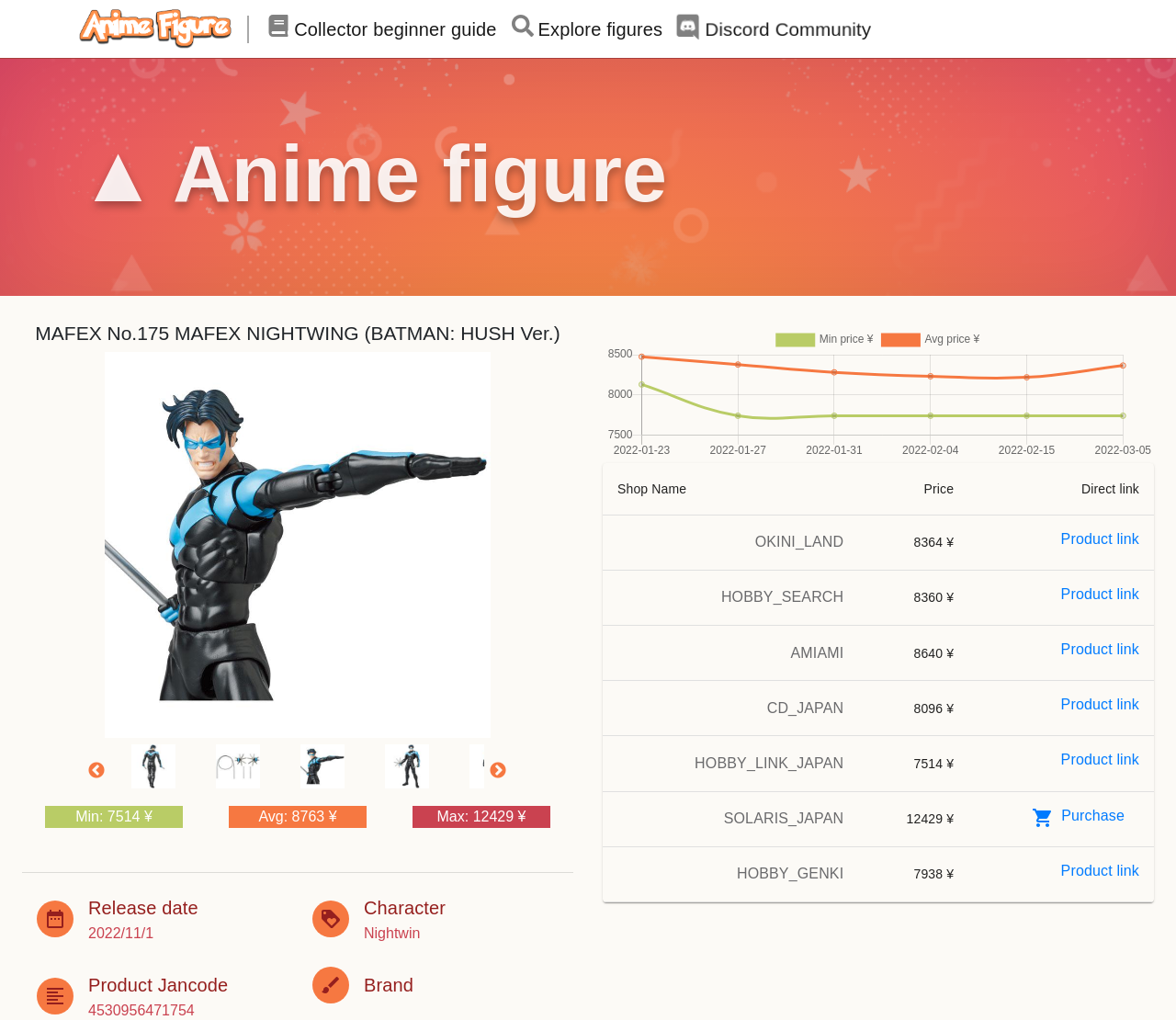Respond concisely with one word or phrase to the following query:
What is the name of the character?

Nightwin